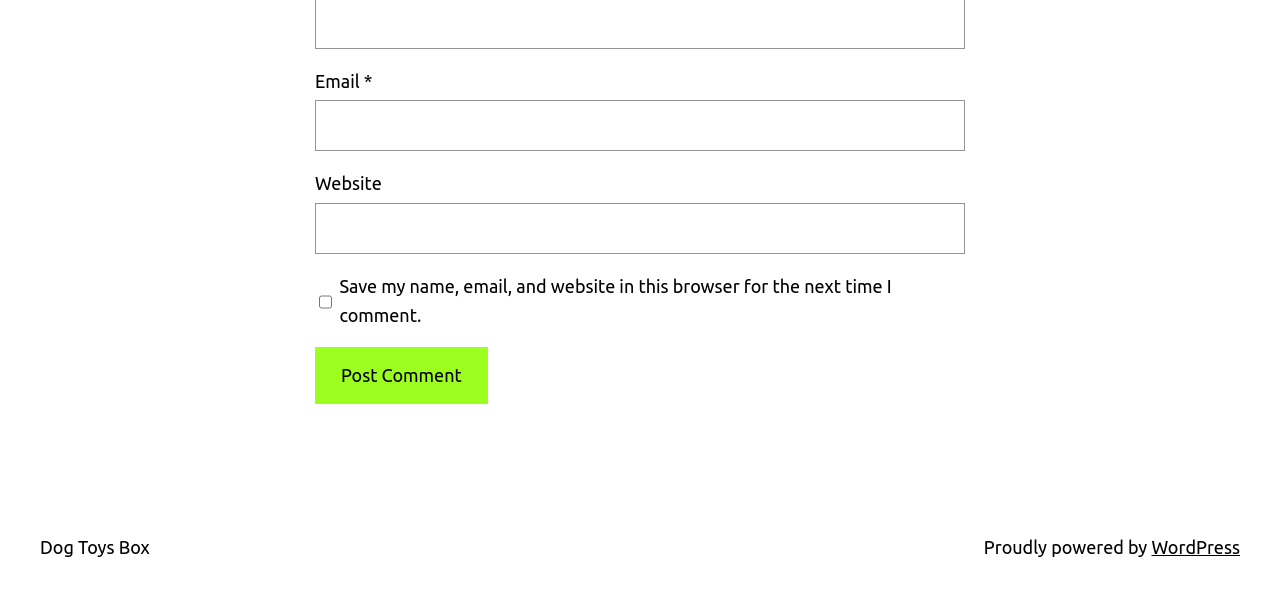Could you please study the image and provide a detailed answer to the question:
What is the purpose of the checkbox?

The checkbox has a description 'Save my name, email, and website in this browser for the next time I comment.' which indicates its purpose is to save the user's comment information for future use.